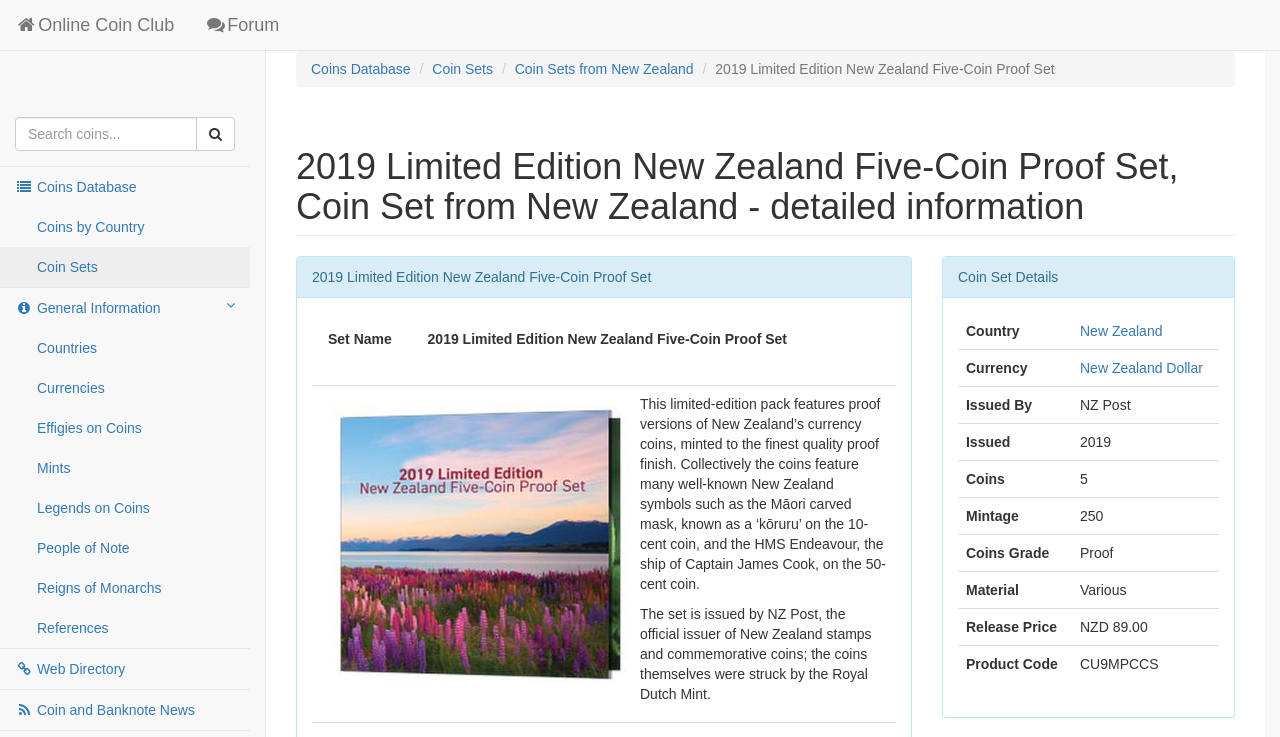Find the bounding box coordinates for the UI element whose description is: "Online Coin Club". The coordinates should be four float numbers between 0 and 1, in the format [left, top, right, bottom].

[0.0, 0.0, 0.148, 0.068]